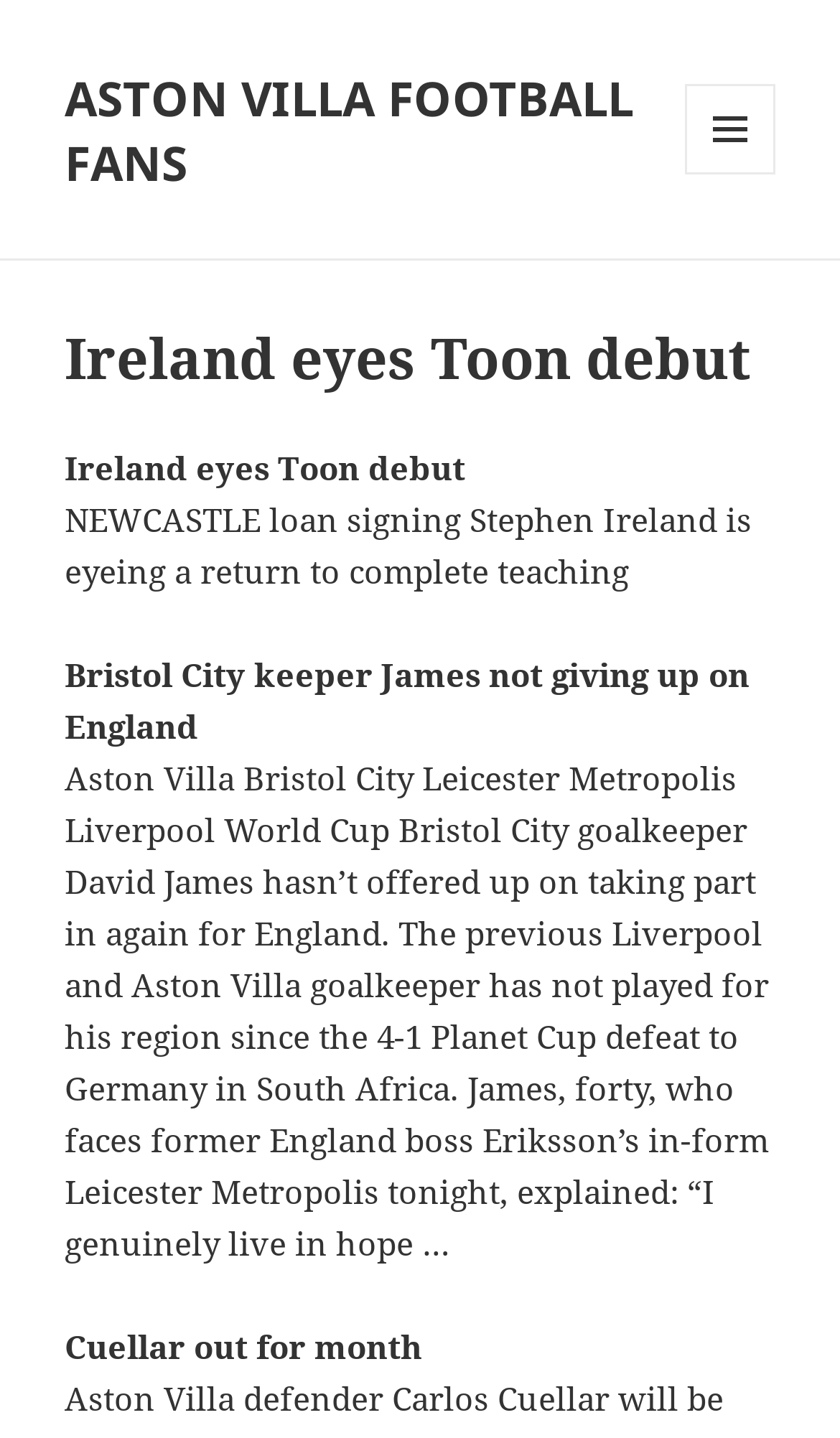Give a detailed account of the webpage, highlighting key information.

The webpage appears to be a news article or blog post focused on Aston Villa Football Fans, with a specific article titled "Ireland eyes Toon debut". 

At the top of the page, there is a link to "ASTON VILLA FOOTBALL FANS" positioned near the left side. To the right of this link, a button labeled "MENU AND WIDGETS" is located. 

Below these elements, a header section contains the main title "Ireland eyes Toon debut". Underneath the title, there are three paragraphs of text. The first paragraph discusses Stephen Ireland's potential return to complete teaching. The second paragraph is about Bristol City keeper James not giving up on England. The third and longest paragraph is an article about David James, the Bristol City goalkeeper, who hasn't given up on playing for England. 

At the very bottom of the page, there is a short news snippet titled "Cuellar out for month".